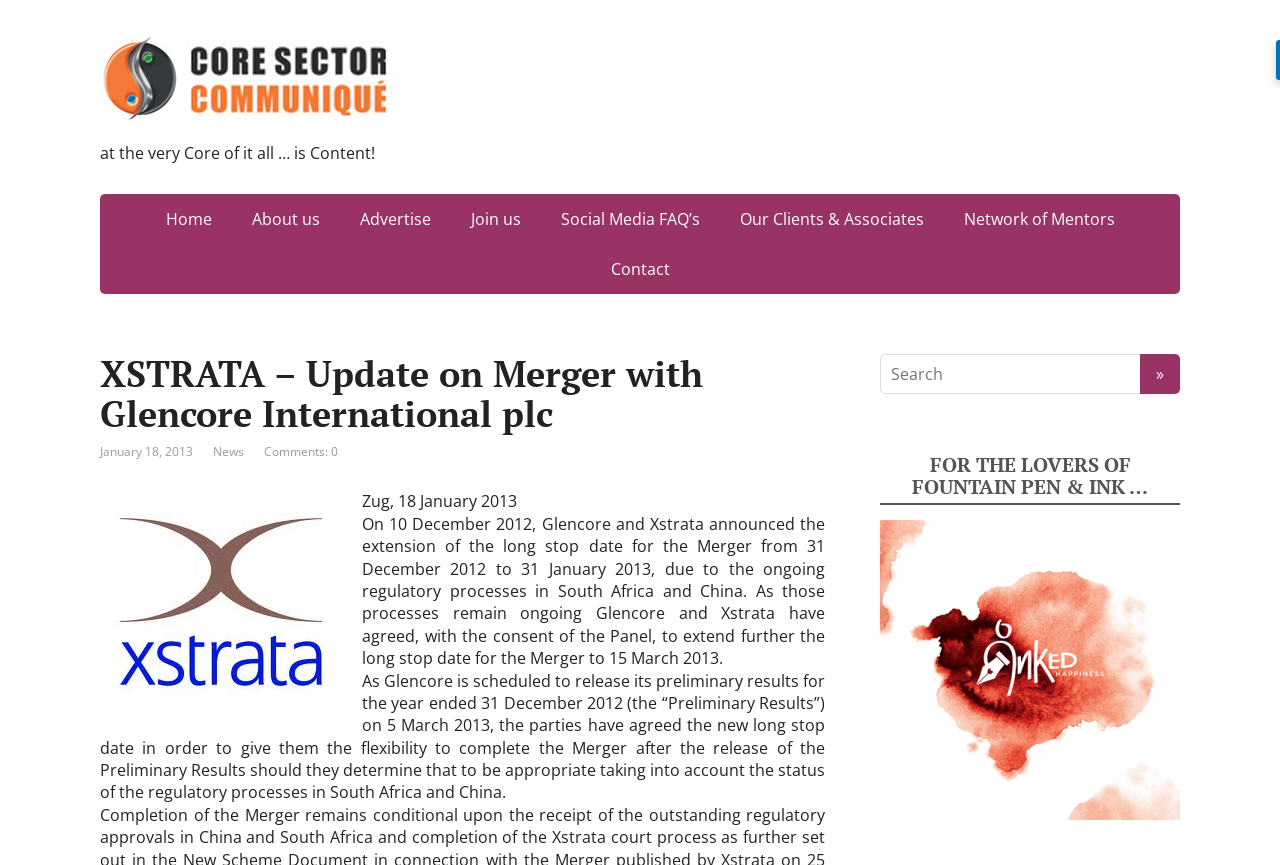How many comments are there on the news?
Give a detailed explanation using the information visible in the image.

I found the answer by looking at the link element with the content 'Comments: 0' which suggests that there are 0 comments on the news.